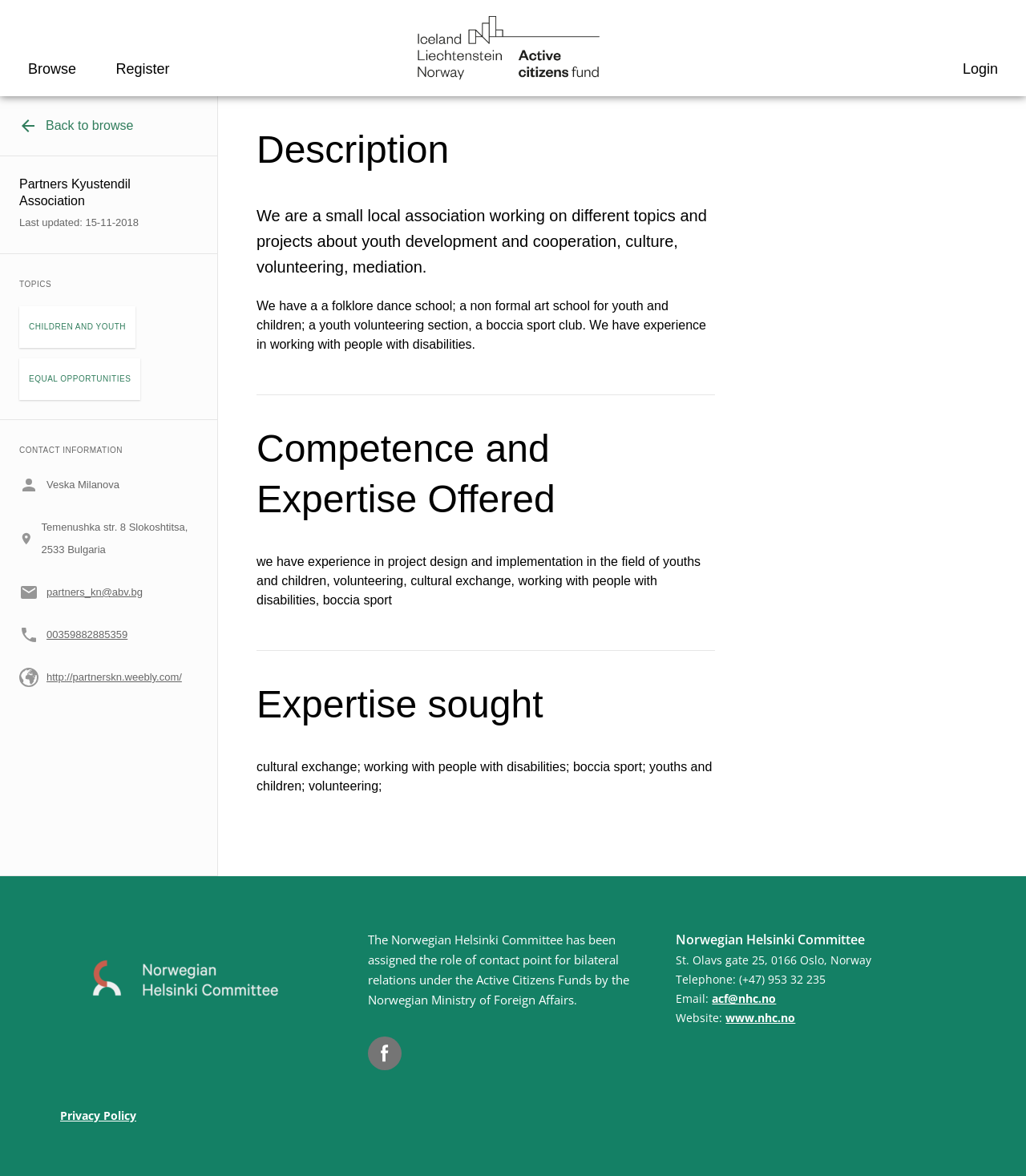Determine the bounding box coordinates for the clickable element to execute this instruction: "Log into the partner DB admin". Provide the coordinates as four float numbers between 0 and 1, i.e., [left, top, right, bottom].

[0.938, 0.052, 0.973, 0.065]